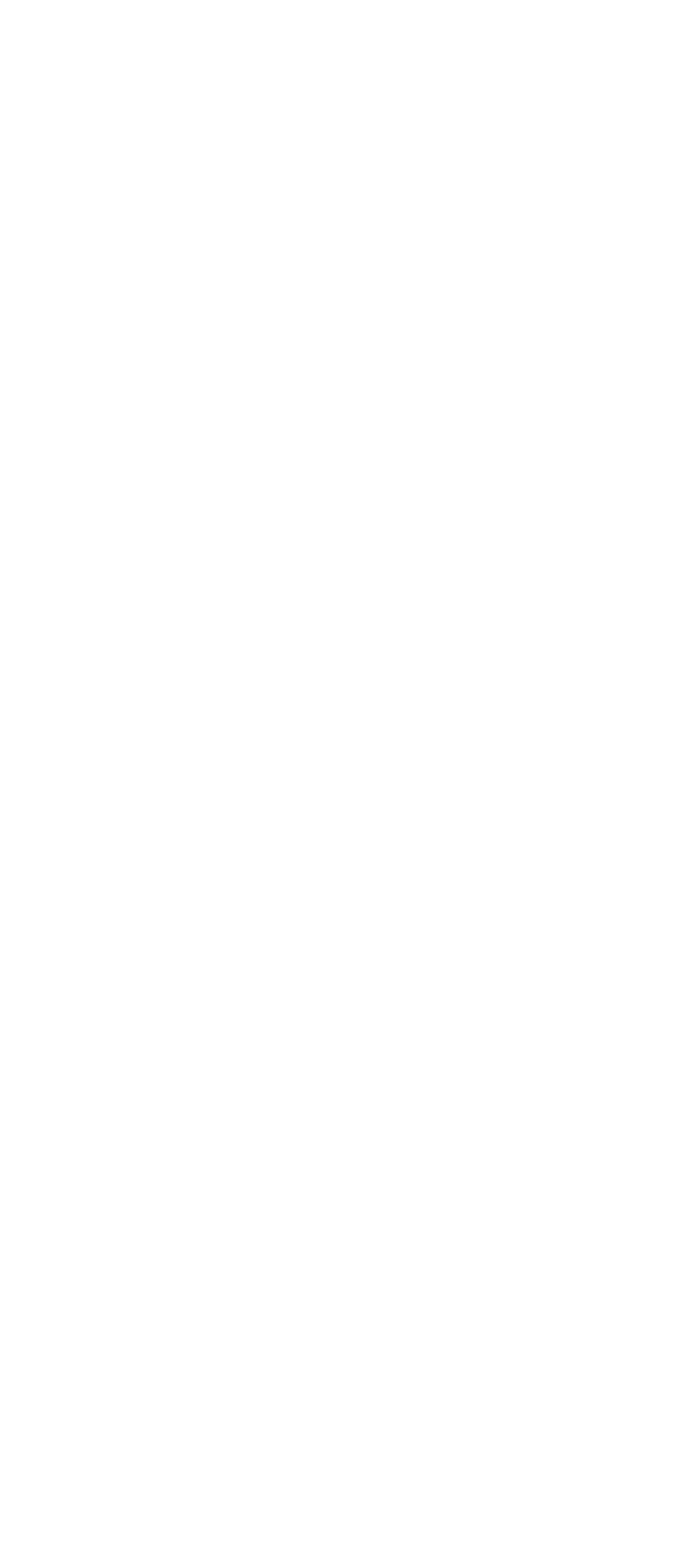Extract the bounding box coordinates for the HTML element that matches this description: "Terms and privacy". The coordinates should be four float numbers between 0 and 1, i.e., [left, top, right, bottom].

[0.669, 0.784, 0.94, 0.806]